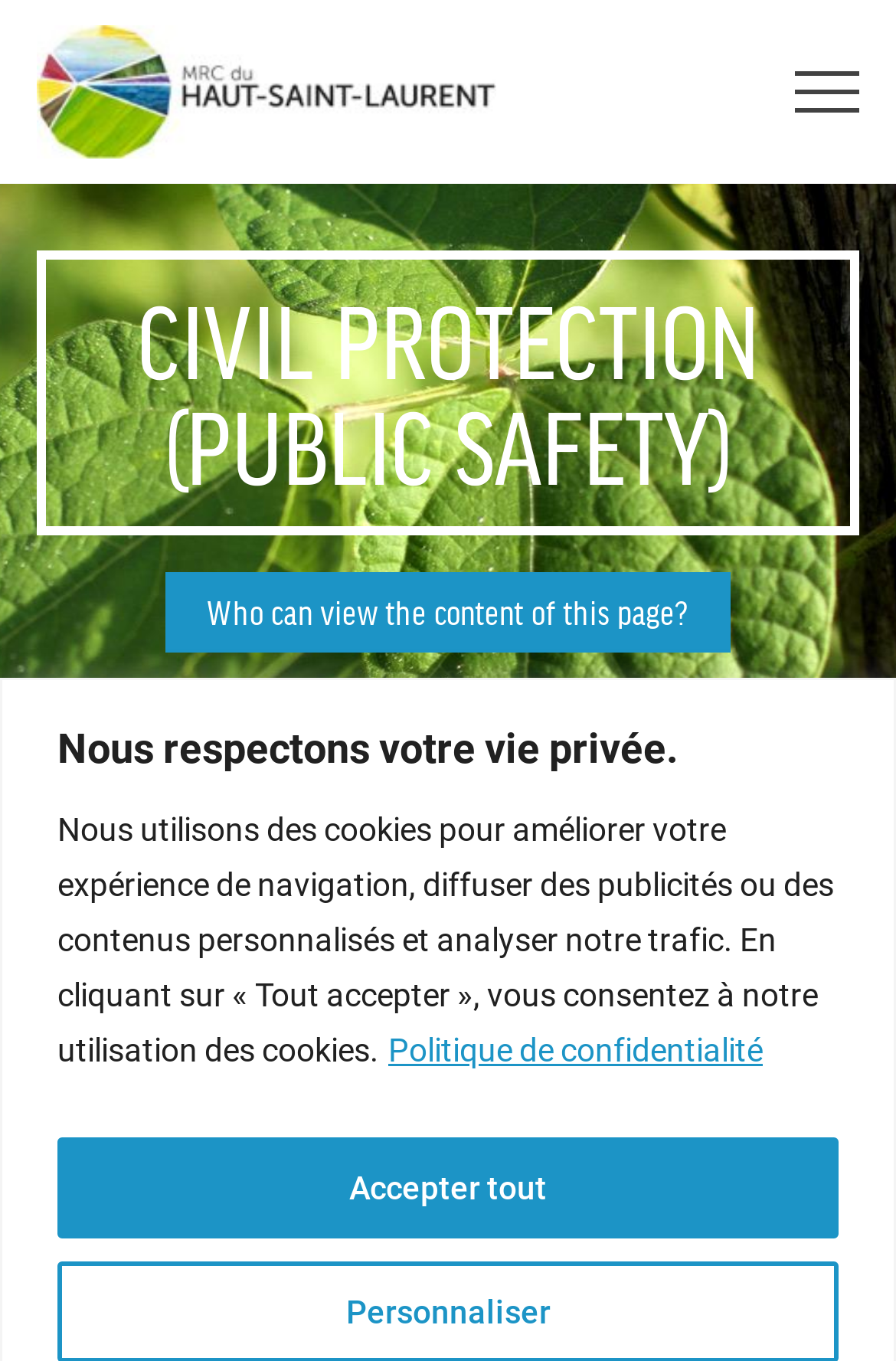Generate a comprehensive caption for the webpage you are viewing.

The webpage is about the MRC du Haut-Saint-Laurent, a region in Quebec, Canada. At the top, there is a heading that reads "Nous respectons votre vie privée" (We respect your privacy) followed by a link to the "Politique de confidentialité" (Privacy Policy) and a button to "Accepter tout" (Accept all). 

On the top-left corner, there is a small icon with no text. On the top-right corner, there is a button with no text. 

Below the privacy notice, there is a large heading that reads "CIVIL PROTECTION (PUBLIC SAFETY)". Underneath, there are two links: "Who can view the content of this page?" and "I confirm that I can consult this page". 

To the right of these links, there is a text "Mandats Mrc Haut Saint Laurent" (Mandates of MRC Haut Saint Laurent). 

Below, there are three horizontal sections. The first section has a home icon and a text "Territorial Development". The second section has a text "Civil Protection (public safety)". The third section has a long paragraph of text that explains the role of local and regional authorities in designating buildings and human activities that generate major constraints for land use.